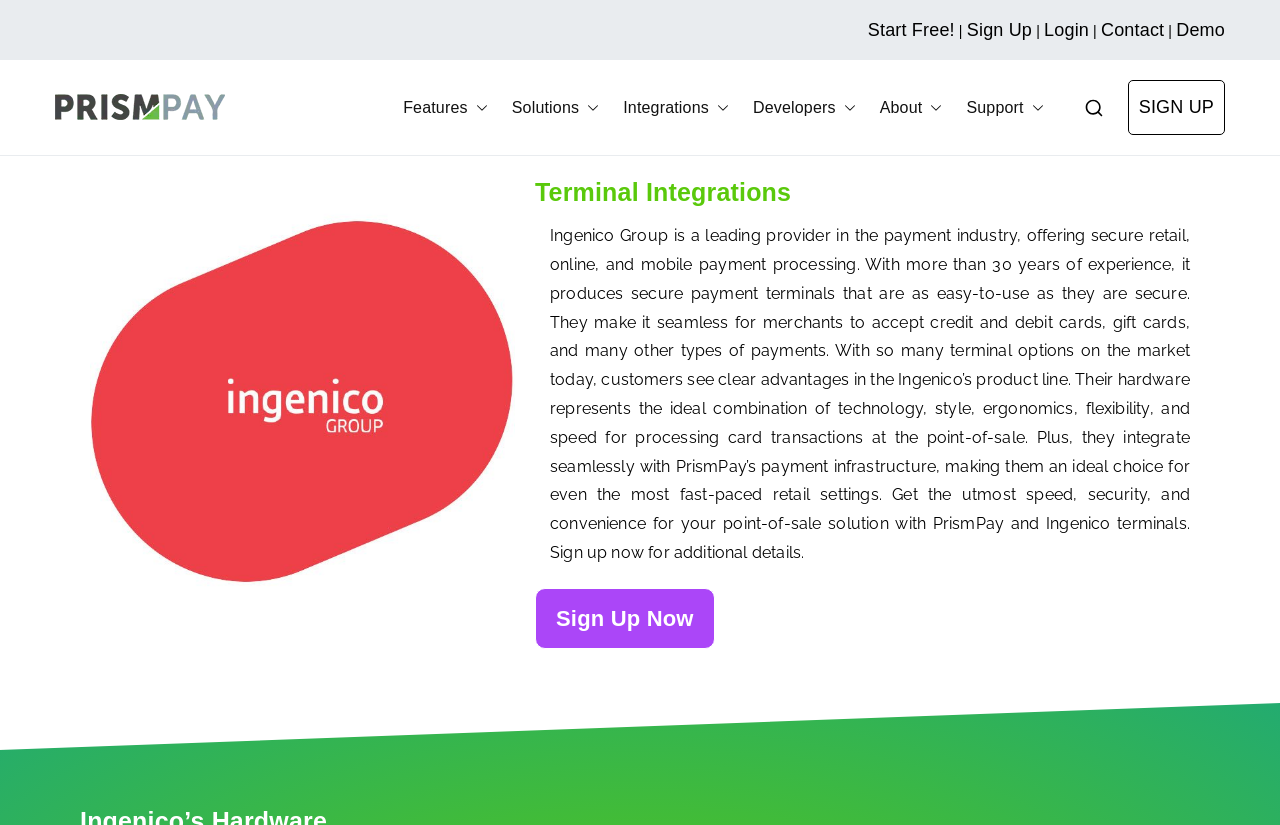Locate the UI element described by Chenille Patches in the provided webpage screenshot. Return the bounding box coordinates in the format (top-left x, top-left y, bottom-right x, bottom-right y), ensuring all values are between 0 and 1.

None